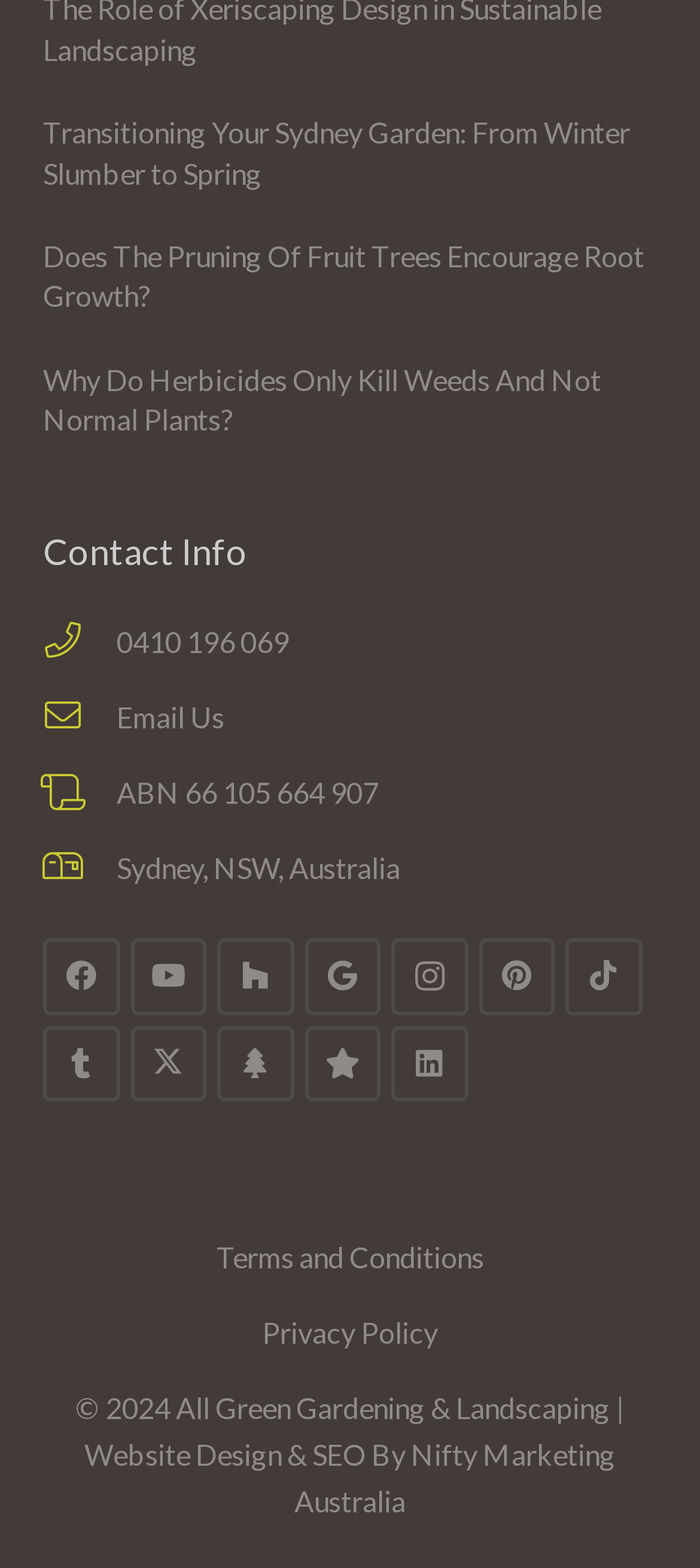What is the location of the company?
Give a thorough and detailed response to the question.

I found the location of the company mentioned on the webpage, which is Sydney, NSW, Australia, located in the contact information section.